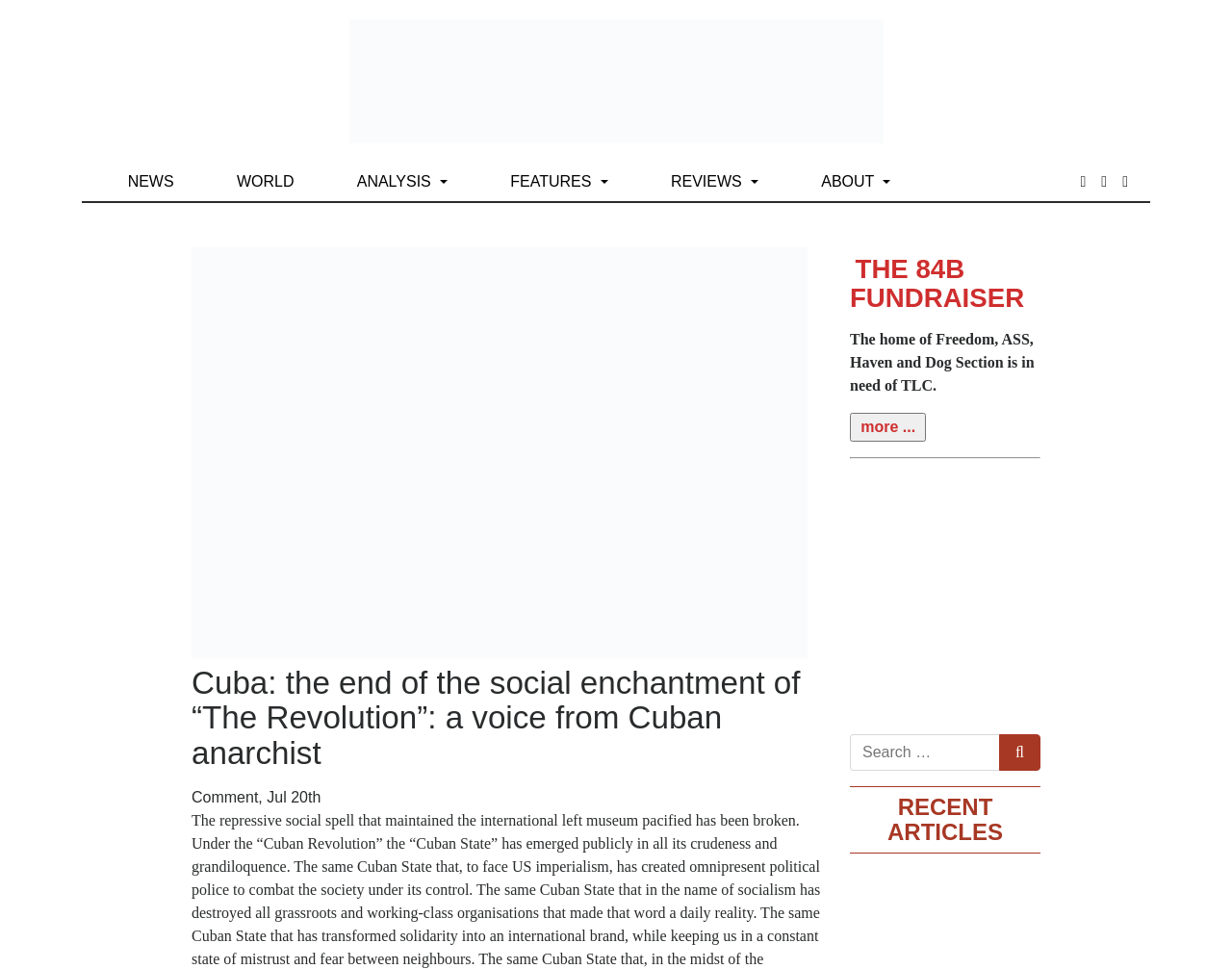Identify the bounding box coordinates of the region that needs to be clicked to carry out this instruction: "view NEWS". Provide these coordinates as four float numbers ranging from 0 to 1, i.e., [left, top, right, bottom].

[0.097, 0.167, 0.147, 0.207]